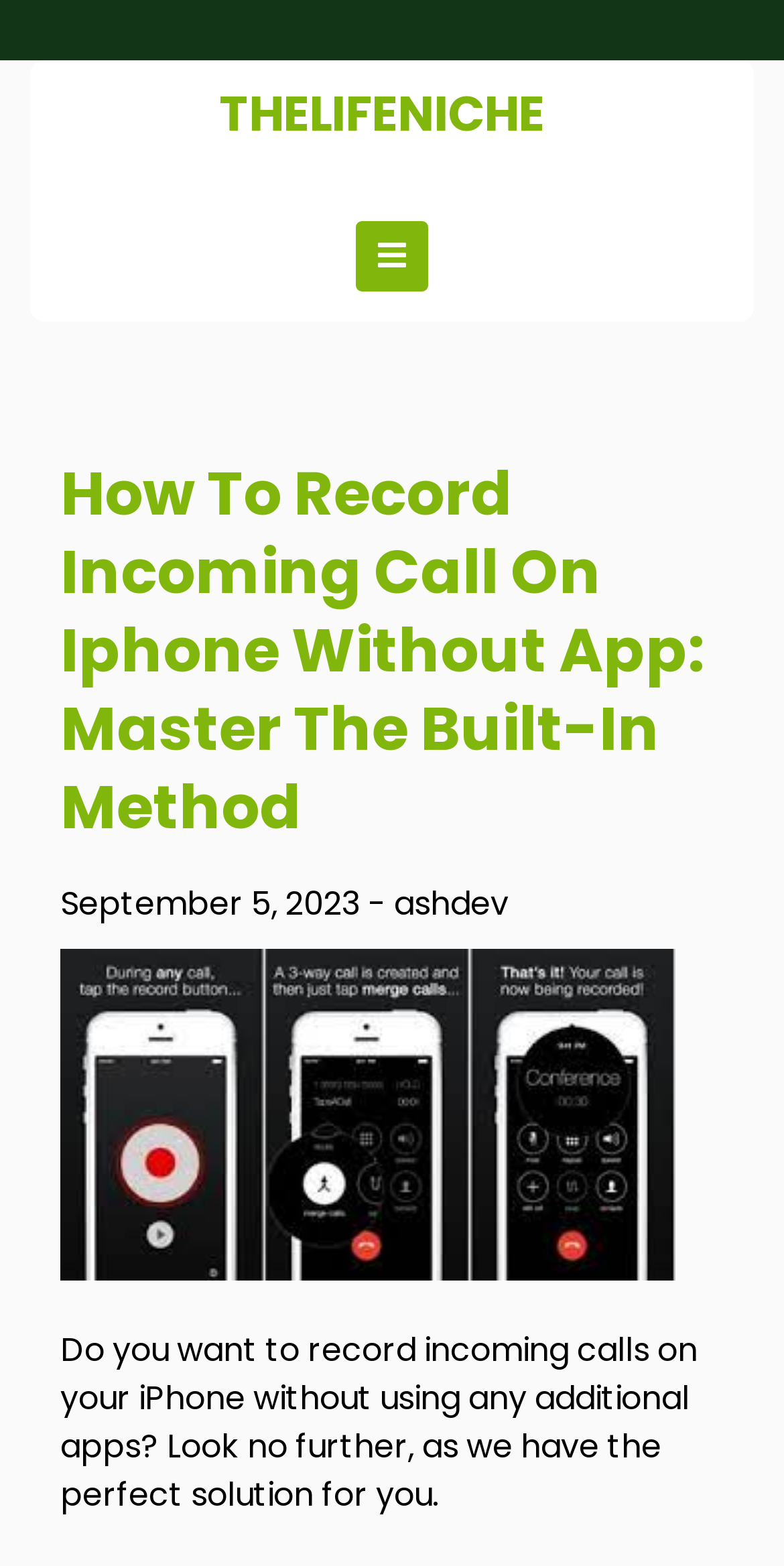Identify the bounding box coordinates for the UI element that matches this description: "Thelifeniche".

[0.279, 0.051, 0.695, 0.094]